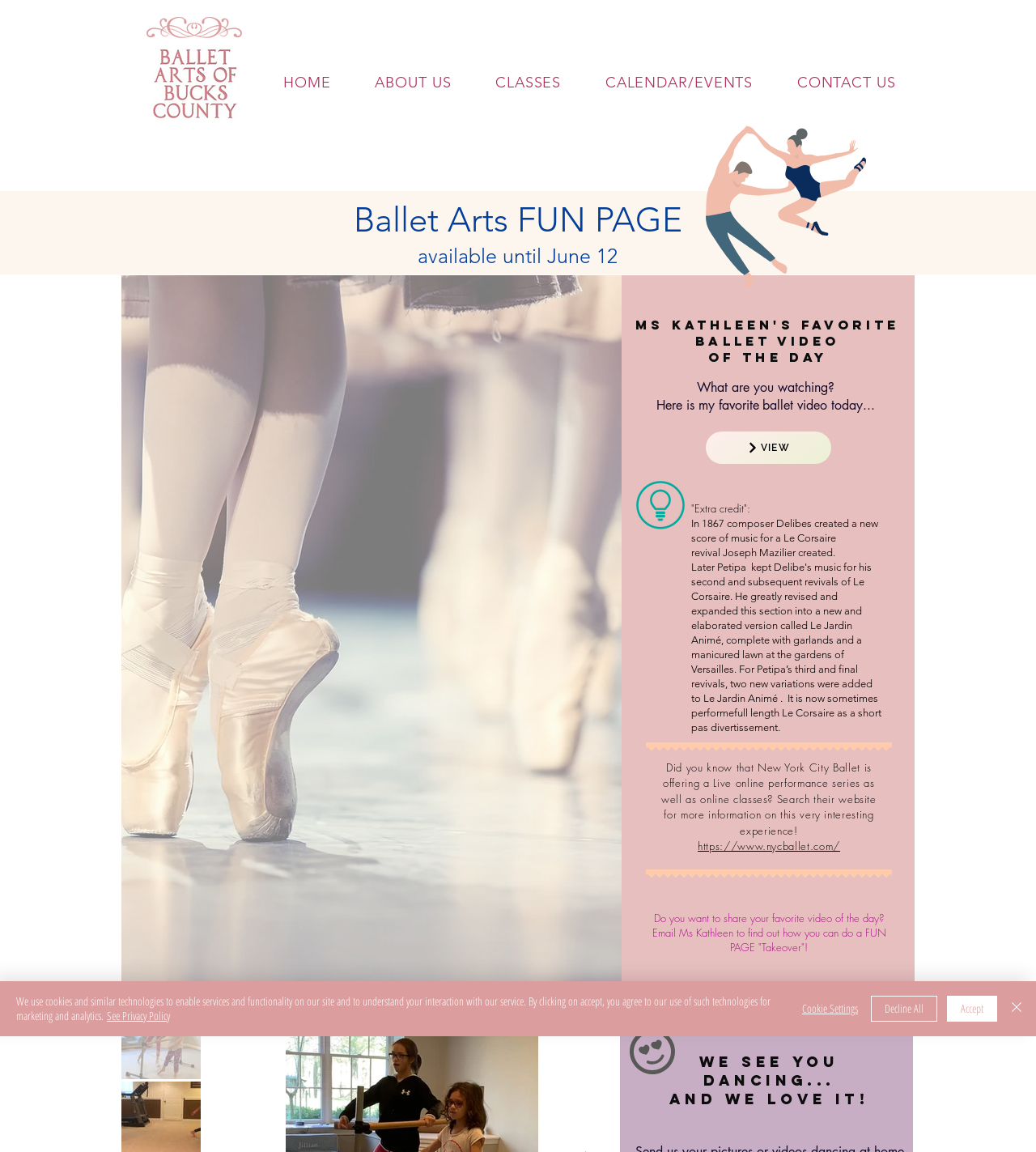Offer a detailed account of what is visible on the webpage.

This webpage is about Ballet Arts, with a focus on a "FUN PAGE" section. At the top left, there is a link to a screenshot, accompanied by an image. Below this, a navigation menu with links to "HOME", "ABOUT US", "CLASSES", "CALENDAR/EVENTS", and "CONTACT US" spans across the top of the page.

The main content of the page is divided into sections. The first section has a heading "Ms Kathleen's Favorite Ballet Video" followed by a description of the video and a link to "VIEW" it. Below this, there is an image with the caption "Idea".

The next section has a heading "Ballet Arts FUN PAGE" with a subheading indicating that it is available until June 12. This section appears to be a blog or news section, with a post about New York City Ballet offering live online performances and classes. There is a link to the NYC Ballet website for more information.

Further down the page, there is a call to action, encouraging users to share their favorite video of the day by emailing Ms Kathleen. The page also features a heading "We see you dancing... And We LOVE it!" near the bottom.

There are three iframes on the page, two of which are located at the bottom right and top right corners, respectively. The third iframe is located near the top center of the page.

Finally, a cookie policy alert is displayed at the bottom of the page, with links to "See Privacy Policy" and buttons to "Accept", "Decline All", or adjust "Cookie Settings". There is also a "Close" button with an accompanying image.